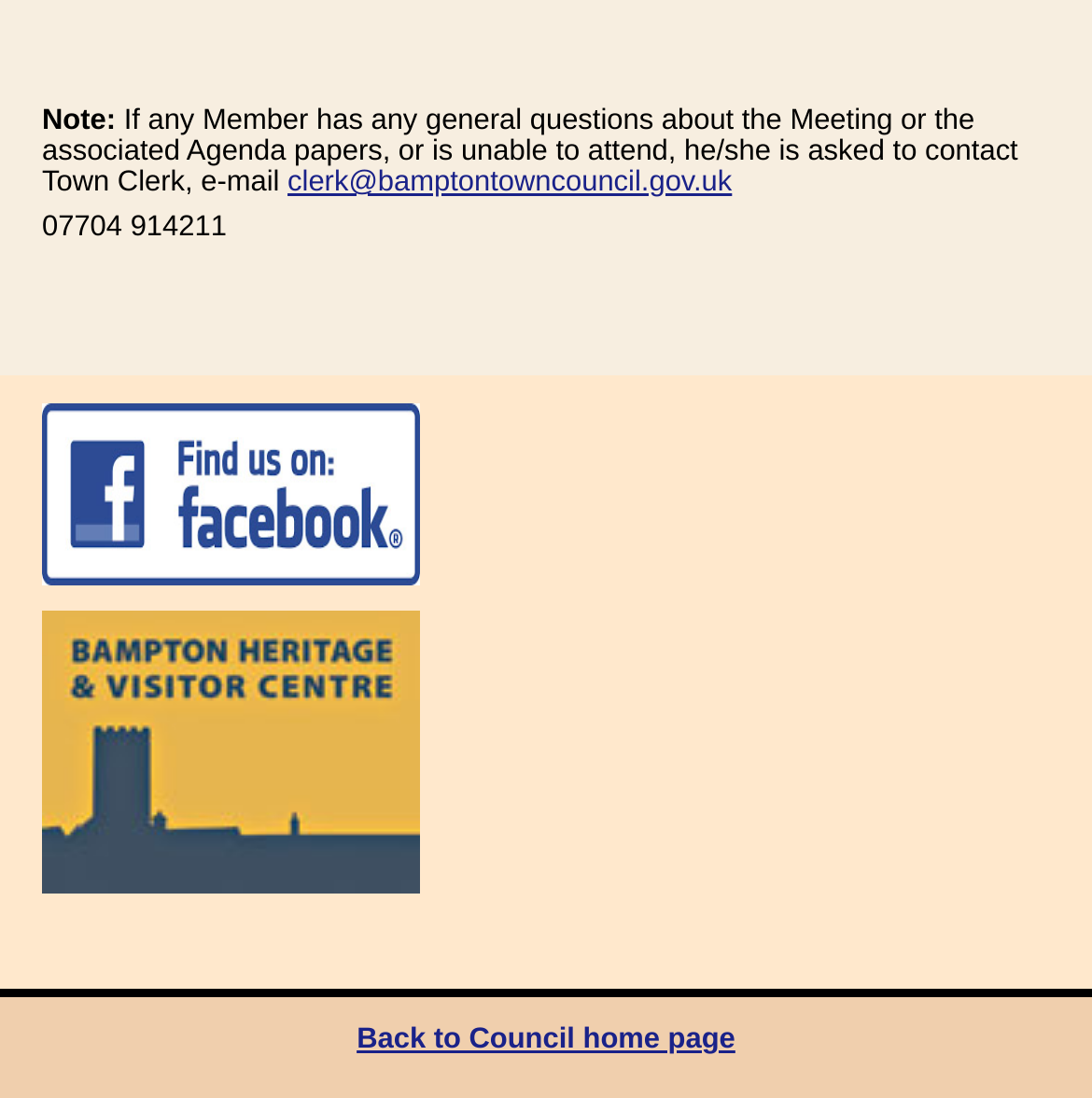Determine the bounding box for the HTML element described here: "Back to Council home page". The coordinates should be given as [left, top, right, bottom] with each number being a float between 0 and 1.

[0.327, 0.933, 0.673, 0.962]